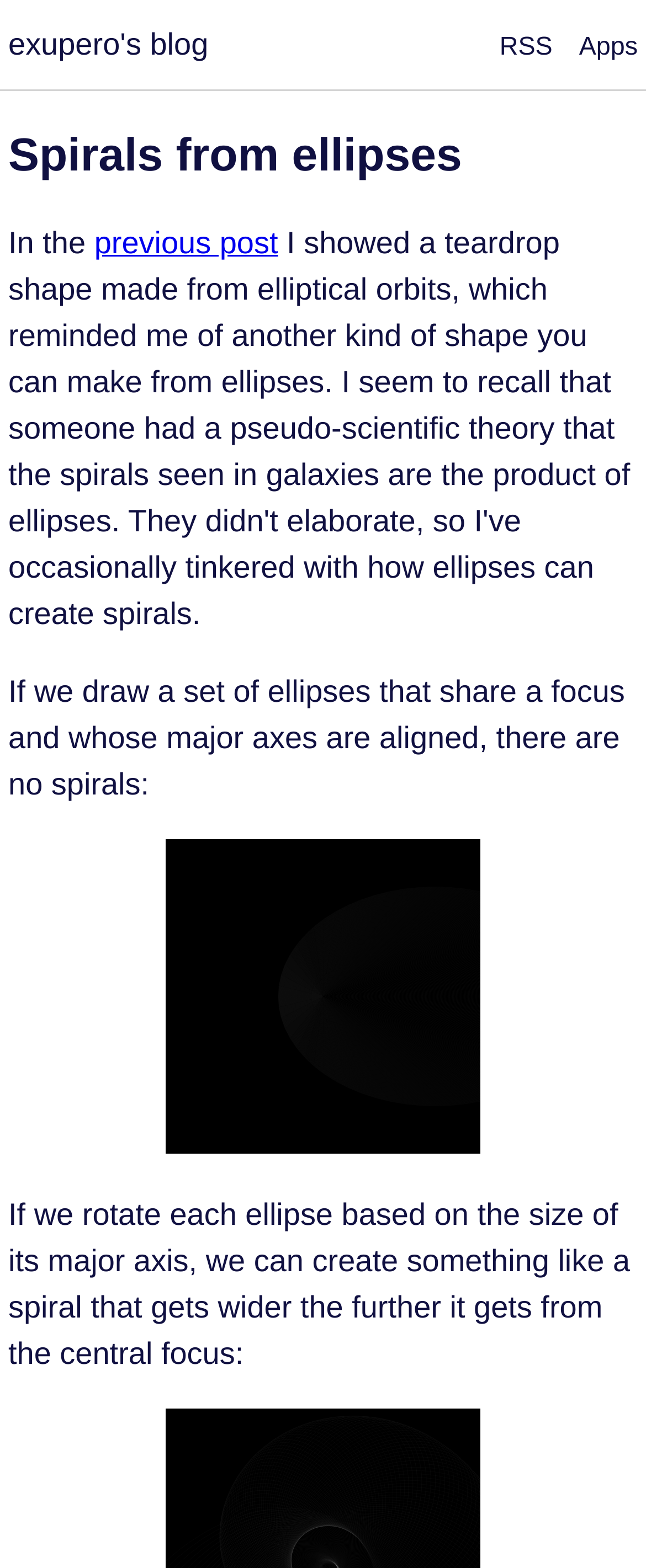What is the purpose of rotating each ellipse?
Analyze the image and provide a thorough answer to the question.

The text on the webpage explains that rotating each ellipse based on the size of its major axis creates something like a spiral. This implies that the purpose of rotating each ellipse is to create a spiral shape.